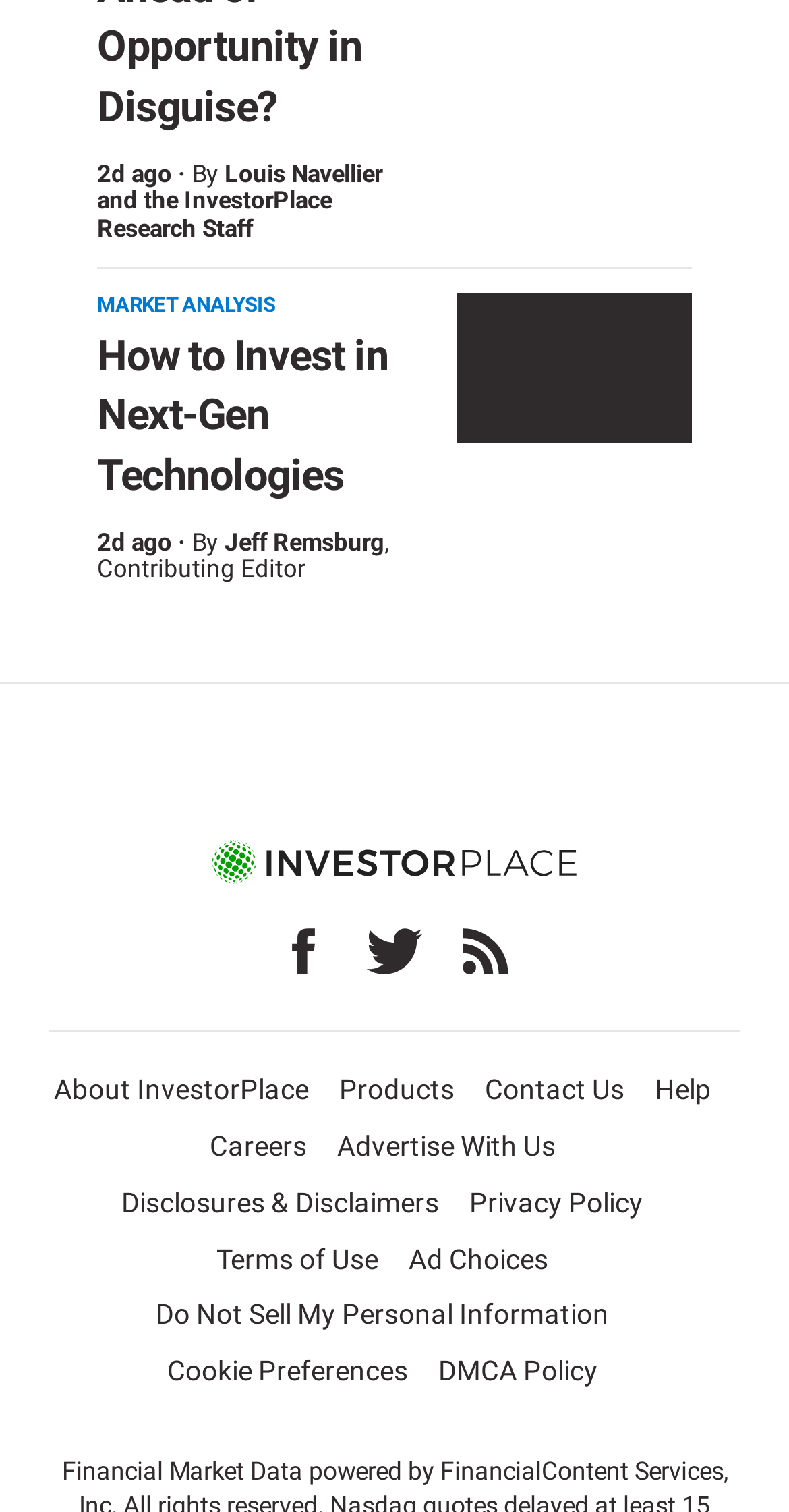Identify the bounding box coordinates for the element that needs to be clicked to fulfill this instruction: "Visit the website". Provide the coordinates in the format of four float numbers between 0 and 1: [left, top, right, bottom].

None